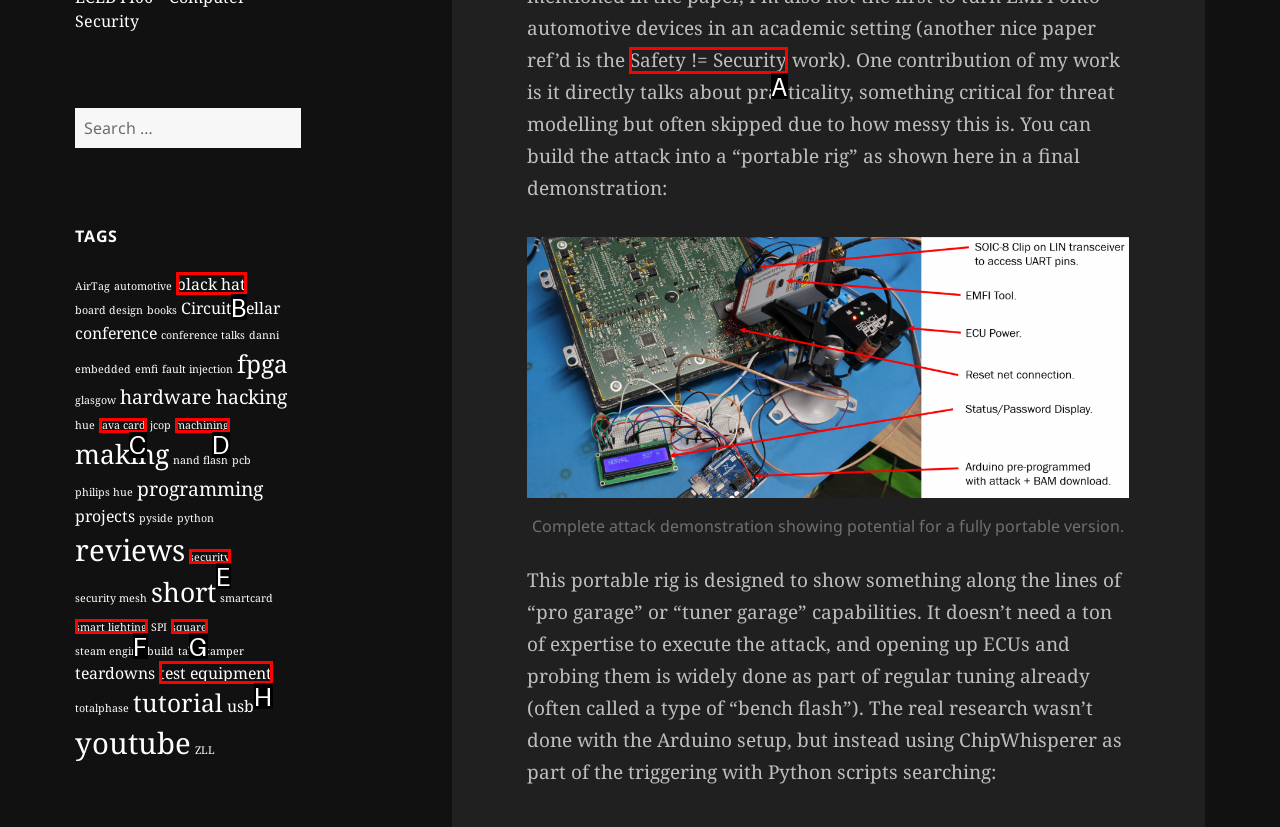Which HTML element should be clicked to complete the following task: Read the article about 'Safety!= Security'?
Answer with the letter corresponding to the correct choice.

A